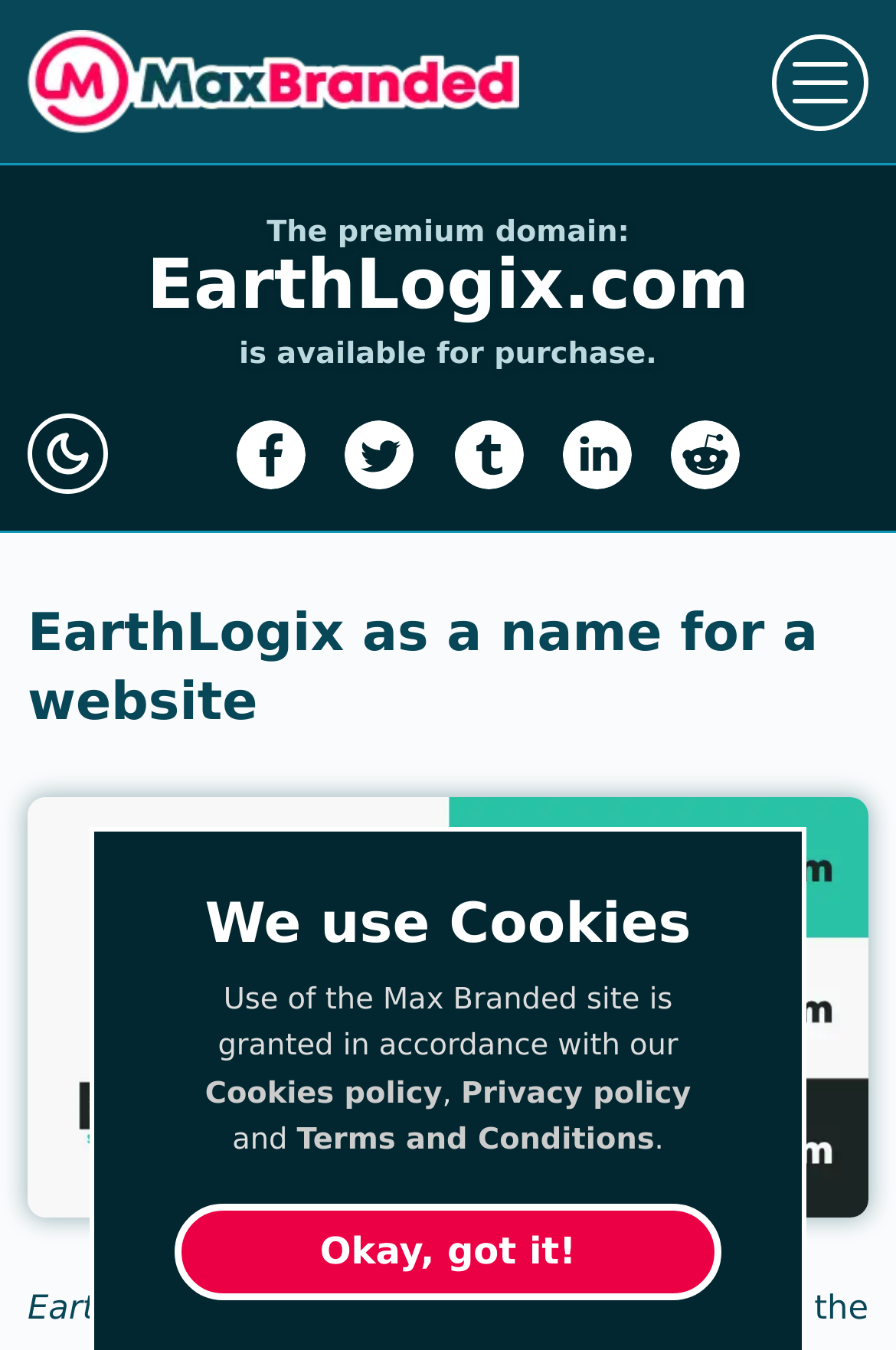Please provide the bounding box coordinates in the format (top-left x, top-left y, bottom-right x, bottom-right y). Remember, all values are floating point numbers between 0 and 1. What is the bounding box coordinate of the region described as: name="darkView" title="Dark Mode" value="1"

[0.031, 0.307, 0.121, 0.366]